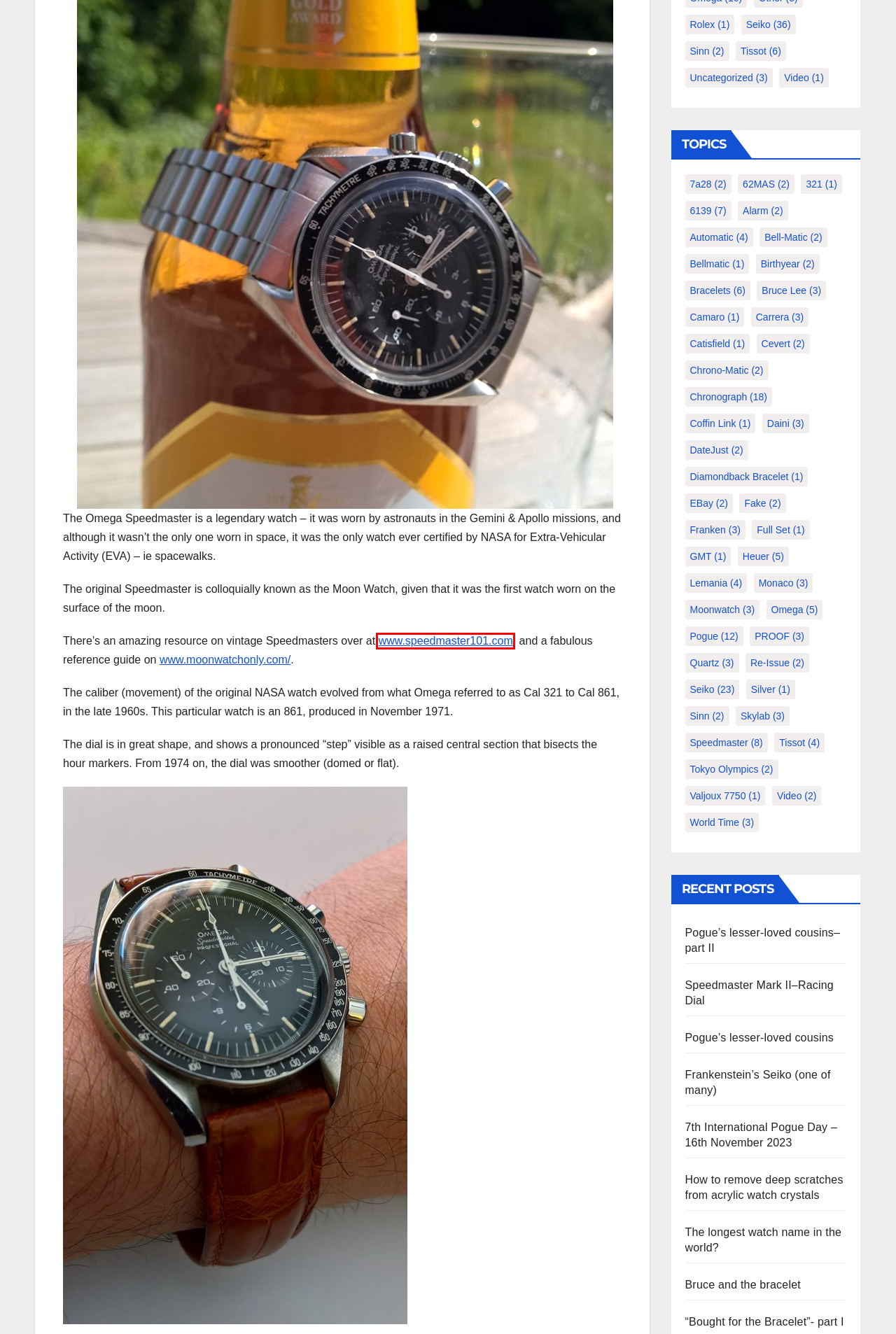Review the screenshot of a webpage which includes a red bounding box around an element. Select the description that best fits the new webpage once the element in the bounding box is clicked. Here are the candidates:
A. World Time – Vintage Watch Advisors
B. GMT – Vintage Watch Advisors
C. Franken – Vintage Watch Advisors
D. Birthyear – Vintage Watch Advisors
E. Video – Vintage Watch Advisors
F. Bell-Matic – Vintage Watch Advisors
G. Speedmaster101 – How To Buy An Omega Speedmaster
H. Alarm – Vintage Watch Advisors

G